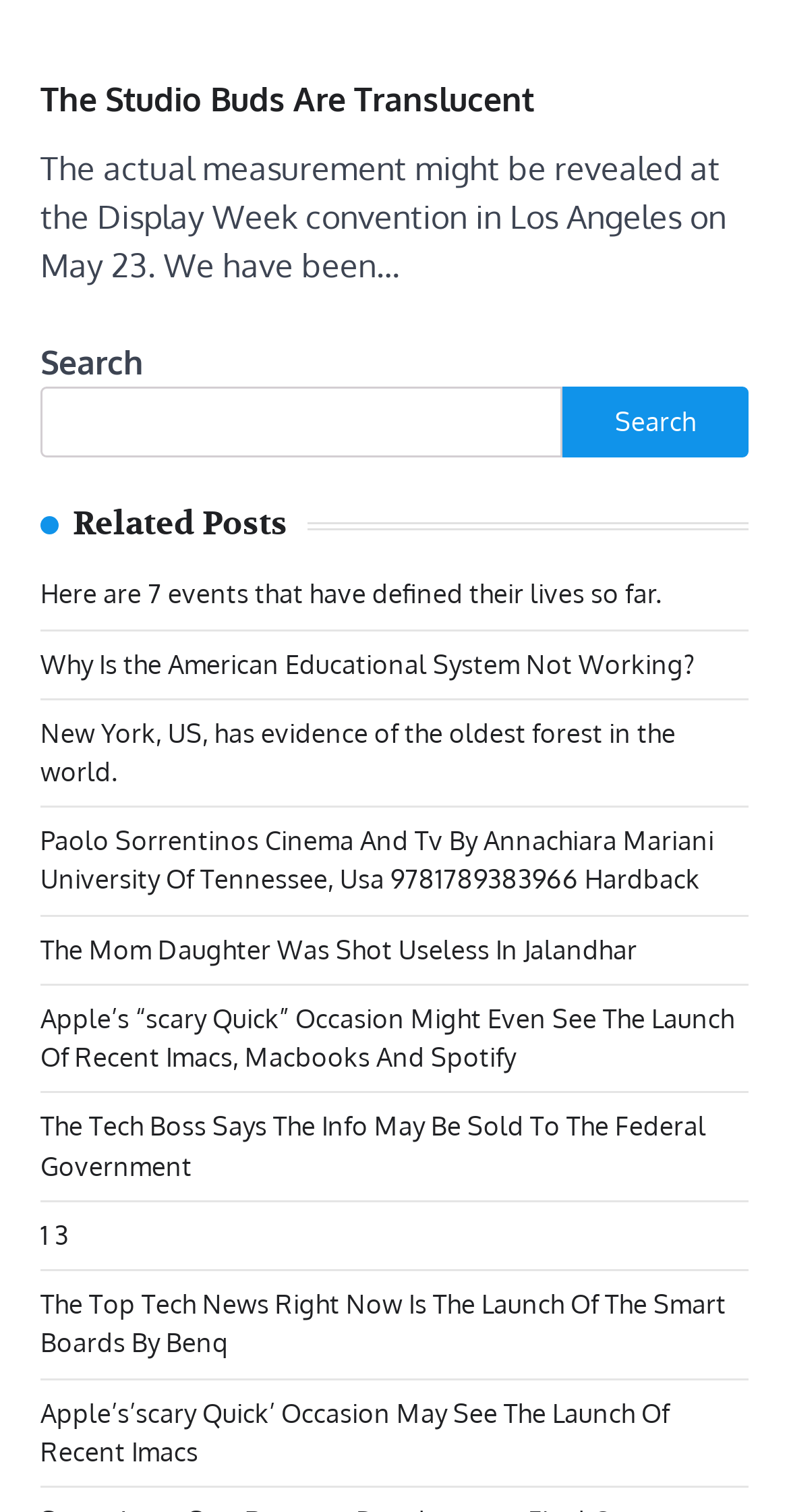Please reply with a single word or brief phrase to the question: 
What is the purpose of the element with the text 'Search'?

Search box